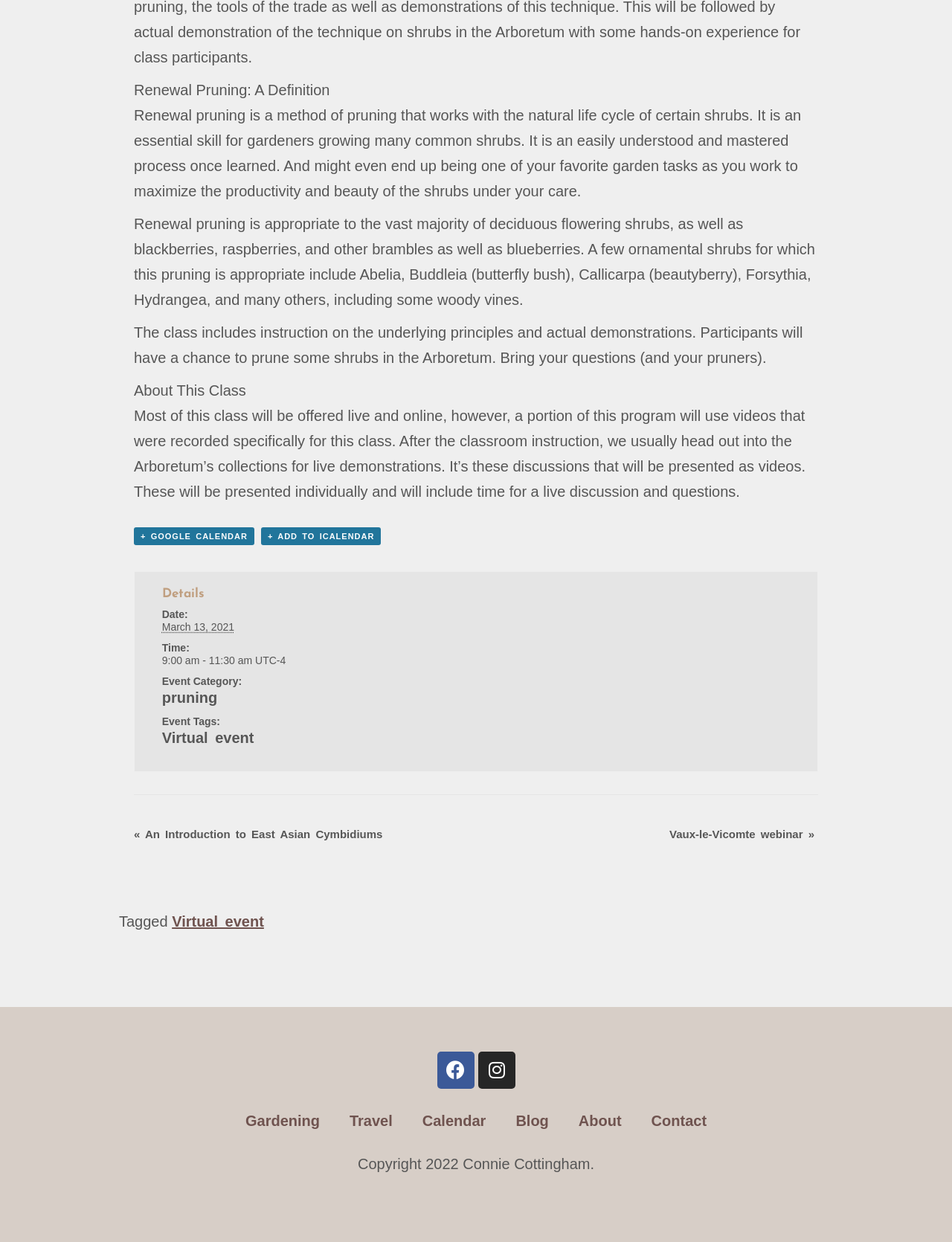Identify the coordinates of the bounding box for the element described below: "07702 701343". Return the coordinates as four float numbers between 0 and 1: [left, top, right, bottom].

None